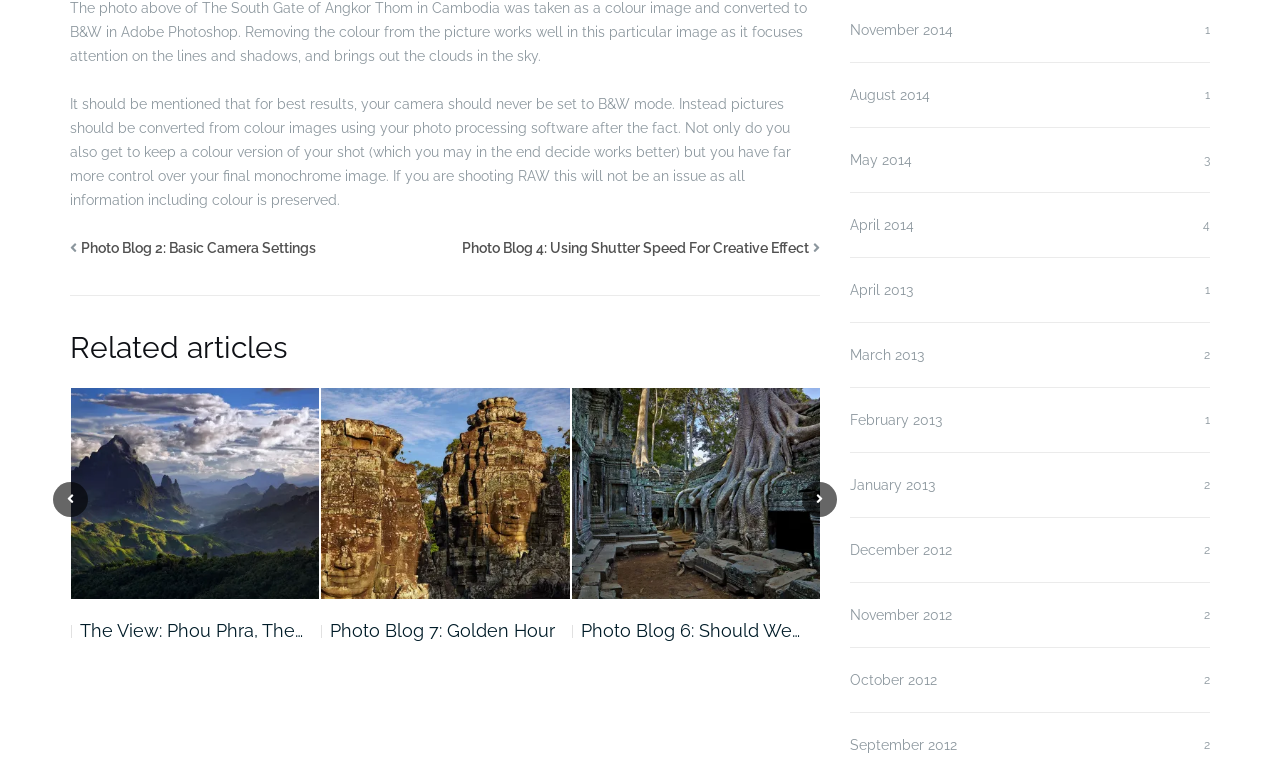What are the months listed in the webpage?
Please answer the question with a detailed response using the information from the screenshot.

The months listed in the webpage are November, August, May, April, March, February, January, December, October, and September, which are linked to specific years, such as 2014 and 2013.